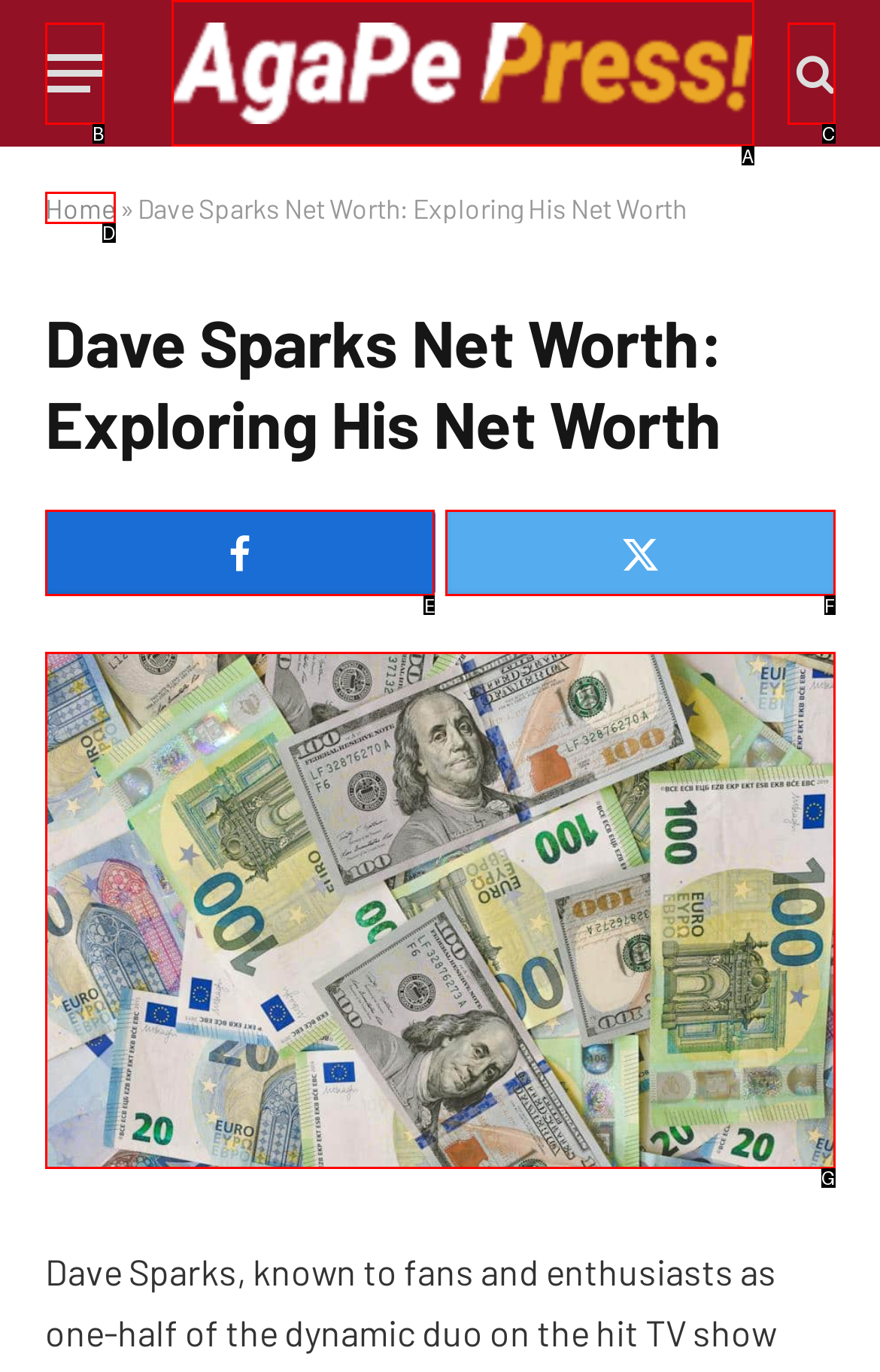Select the letter of the UI element that best matches: title="AgaPe Press"
Answer with the letter of the correct option directly.

A